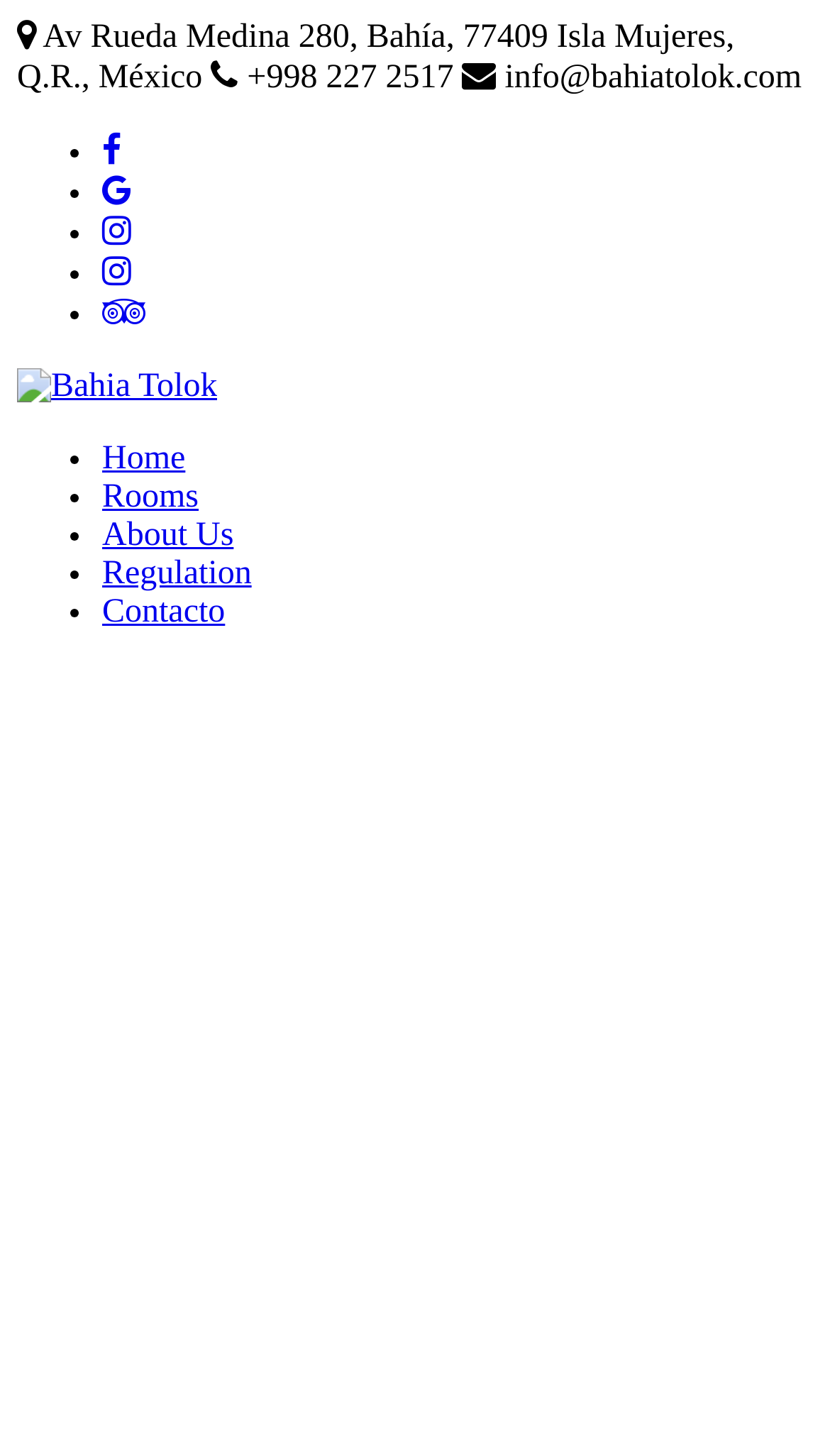Identify the bounding box coordinates for the UI element mentioned here: "Rooms". Provide the coordinates as four float values between 0 and 1, i.e., [left, top, right, bottom].

[0.123, 0.329, 0.239, 0.354]